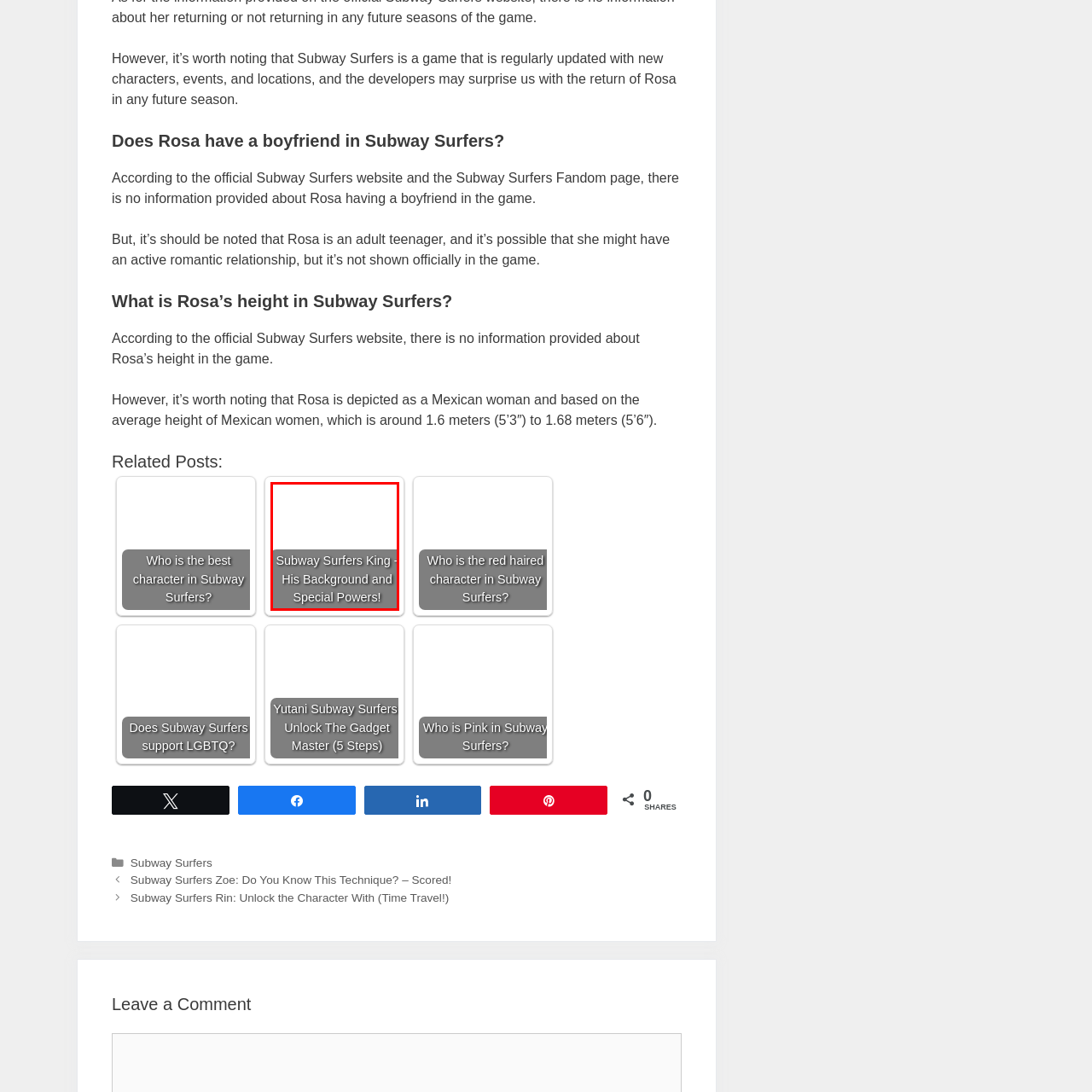Offer a meticulous description of everything depicted in the red-enclosed portion of the image.

The image features a captivating title that highlights the intriguing character of the Subway Surfers King. The text reads: "Subway Surfers King - His Background and Special Powers!" This suggests that the content explores the unique attributes, backstory, and extraordinary abilities of this character within the popular mobile game Subway Surfers. The stylish presentation draws attention to the character, inviting fans and players to delve deeper into this character's lore, making it a key piece for those interested in the nuances and details of Subway Surfers' universe.